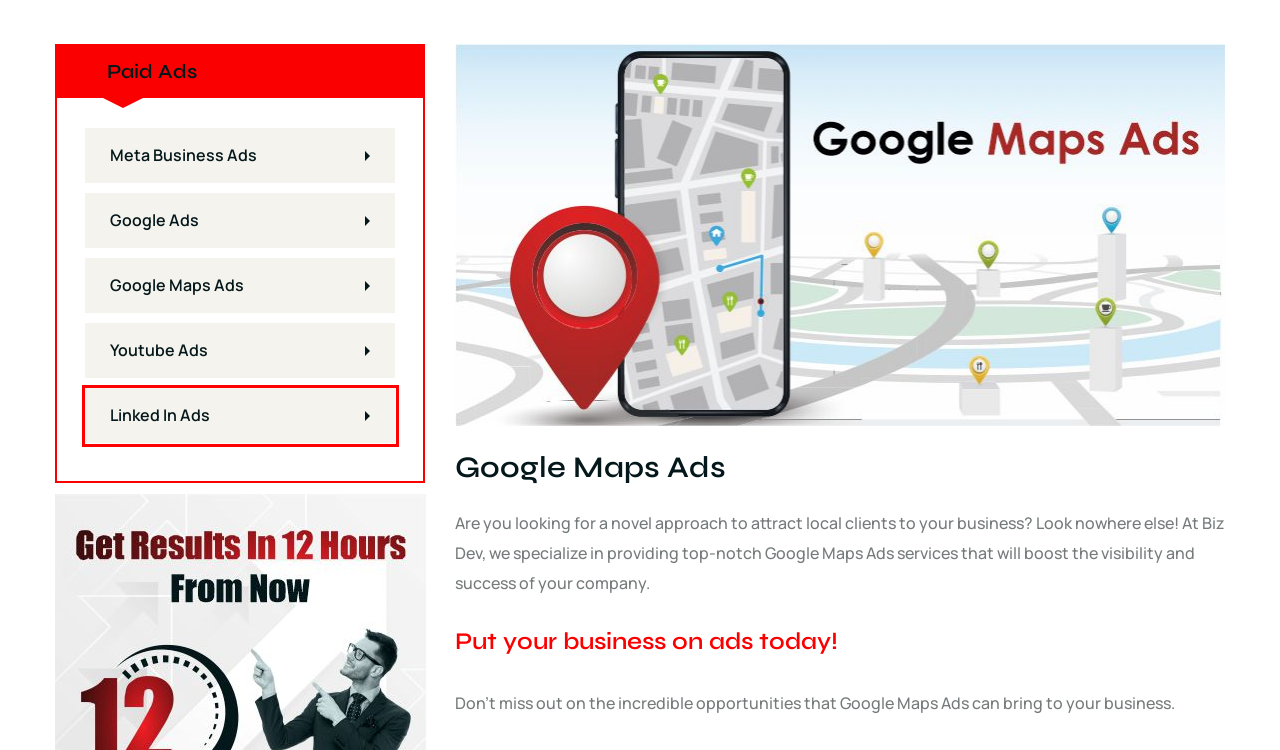Examine the webpage screenshot and identify the UI element enclosed in the red bounding box. Pick the webpage description that most accurately matches the new webpage after clicking the selected element. Here are the candidates:
A. Best LinkedIn Ad Campaigns | Biz Dev
B. Google Ads Campaign Management Services Near Me
C. Refined Content Creation Services
D. Blog
E. Top & Best Adwords Agency in Philadelphia
F. Digital Marketing Agency in Philadelphia
G. Best YouTube Ads Campaigns | Biz Dev
H. Looking for Search Engine Optimization Agency in Philadelphia

A